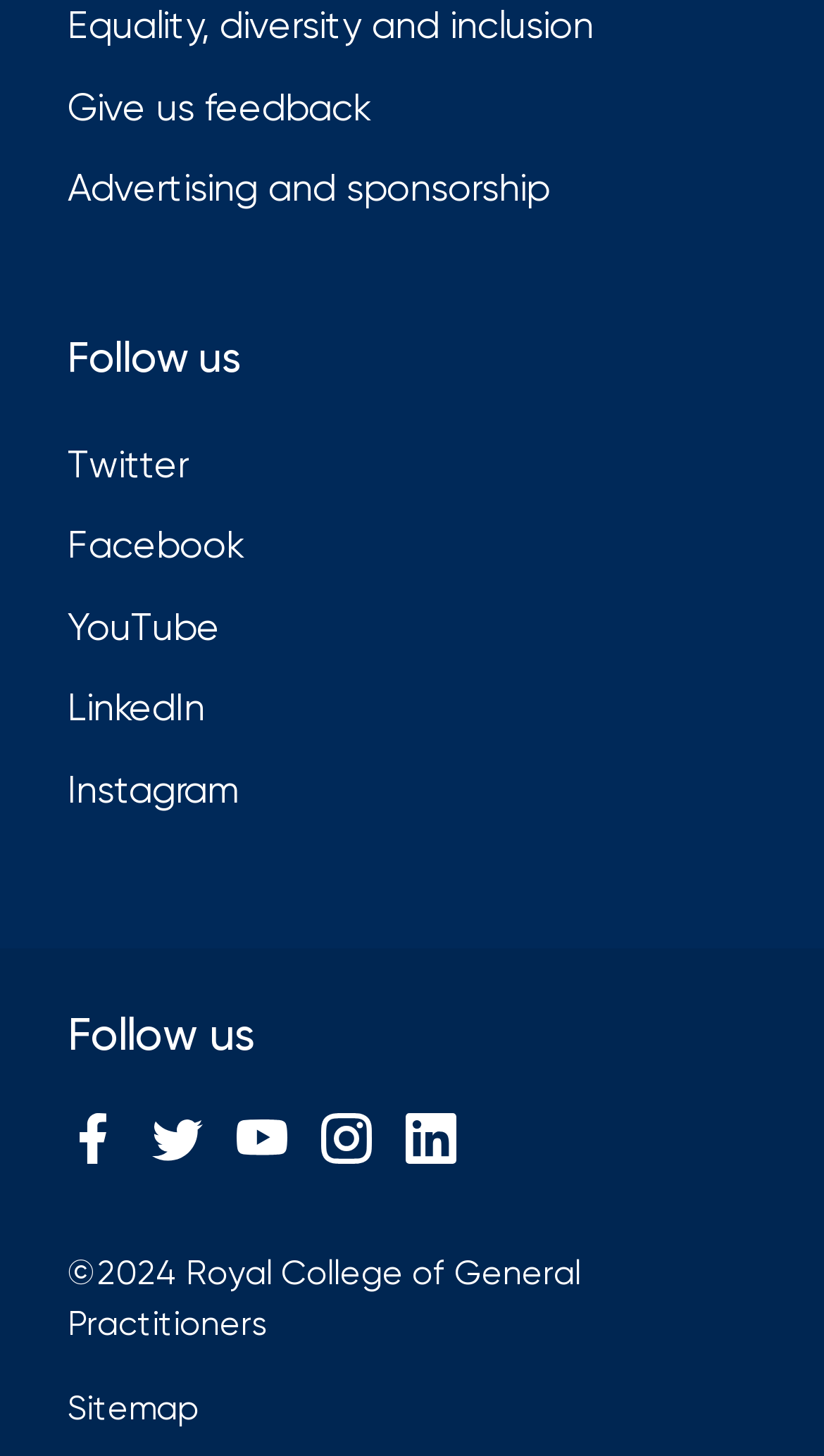Respond to the question with just a single word or phrase: 
What is the first link on the webpage?

Equality, diversity and inclusion